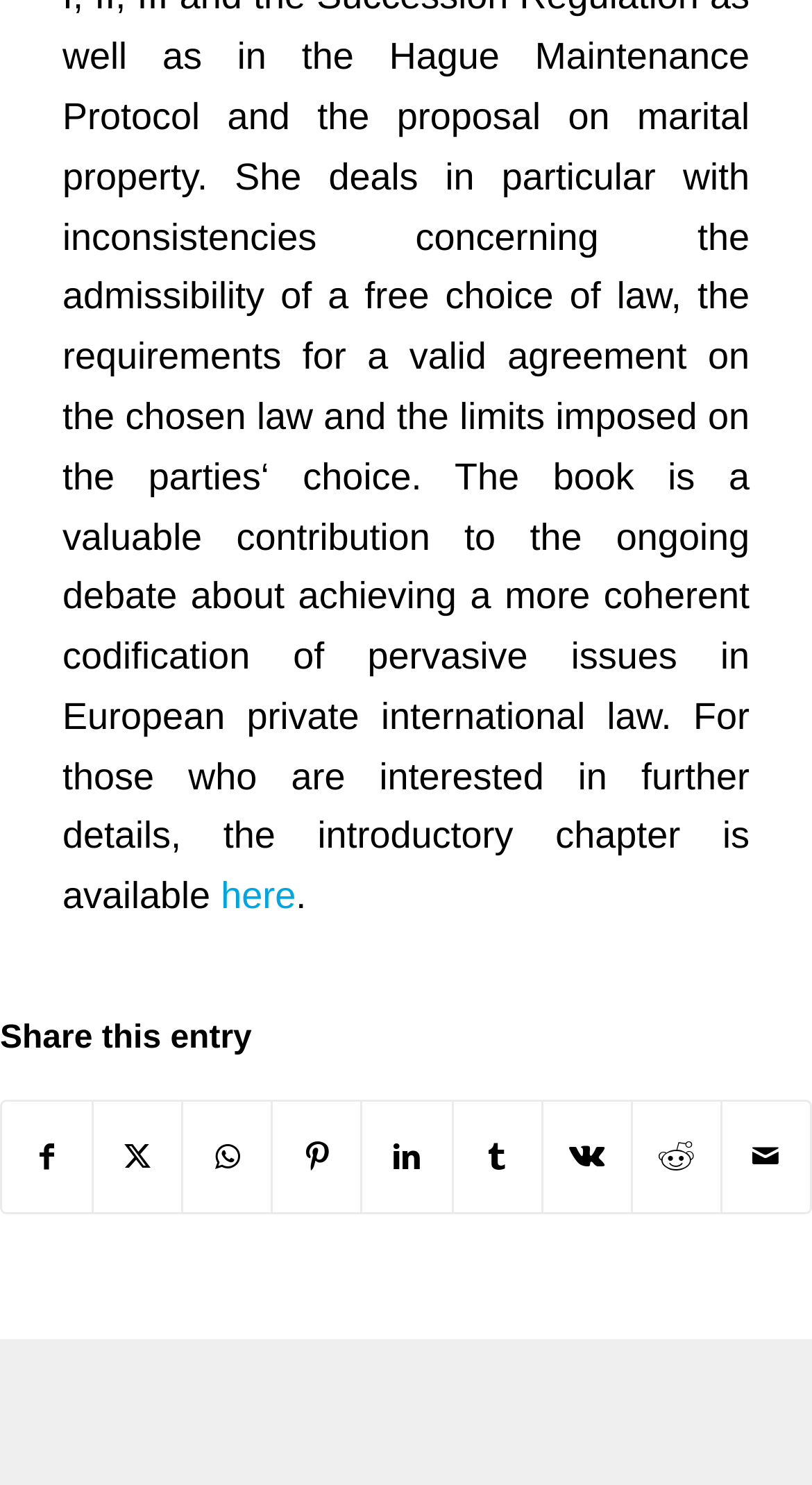Please specify the bounding box coordinates of the area that should be clicked to accomplish the following instruction: "Share this entry". The coordinates should consist of four float numbers between 0 and 1, i.e., [left, top, right, bottom].

[0.0, 0.688, 1.0, 0.712]